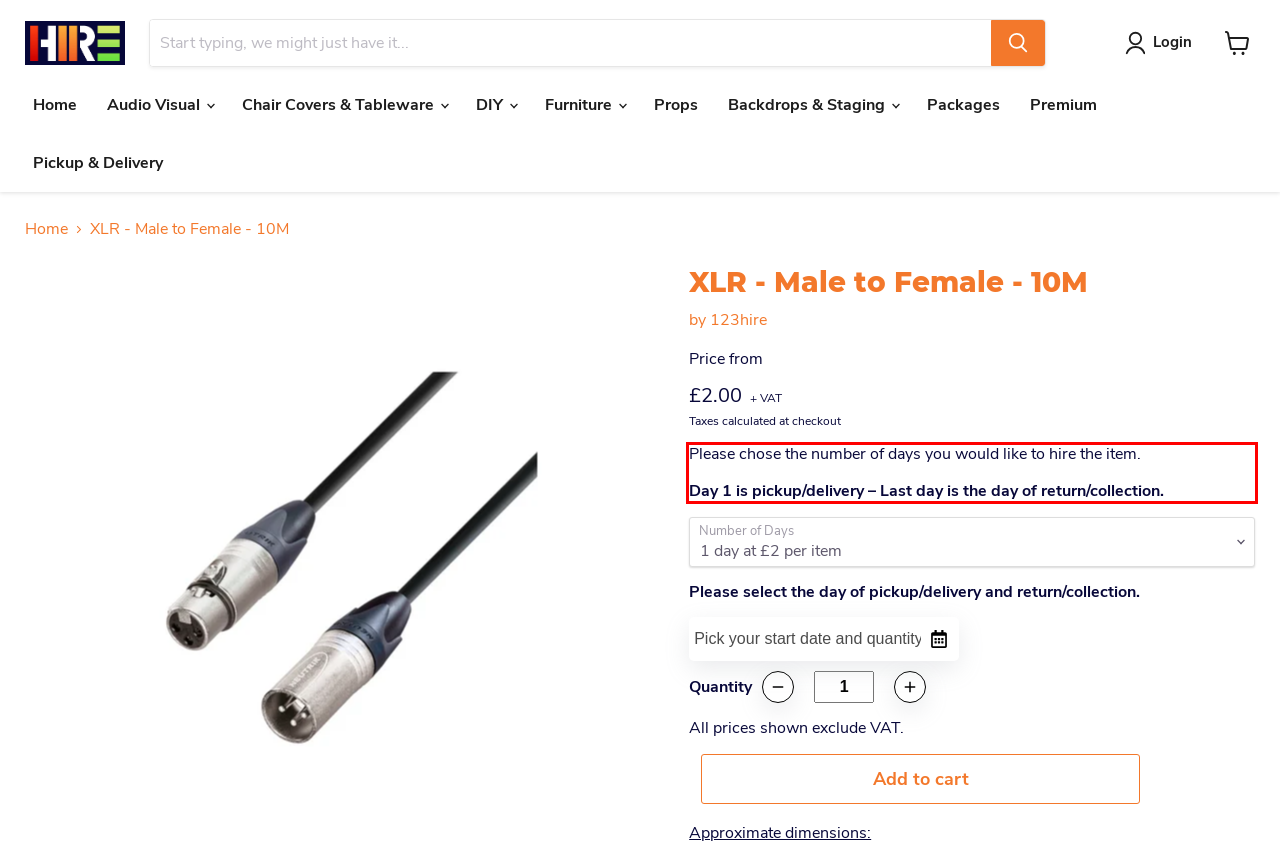Please examine the screenshot of the webpage and read the text present within the red rectangle bounding box.

Please chose the number of days you would like to hire the item. Day 1 is pickup/delivery – Last day is the day of return/collection.